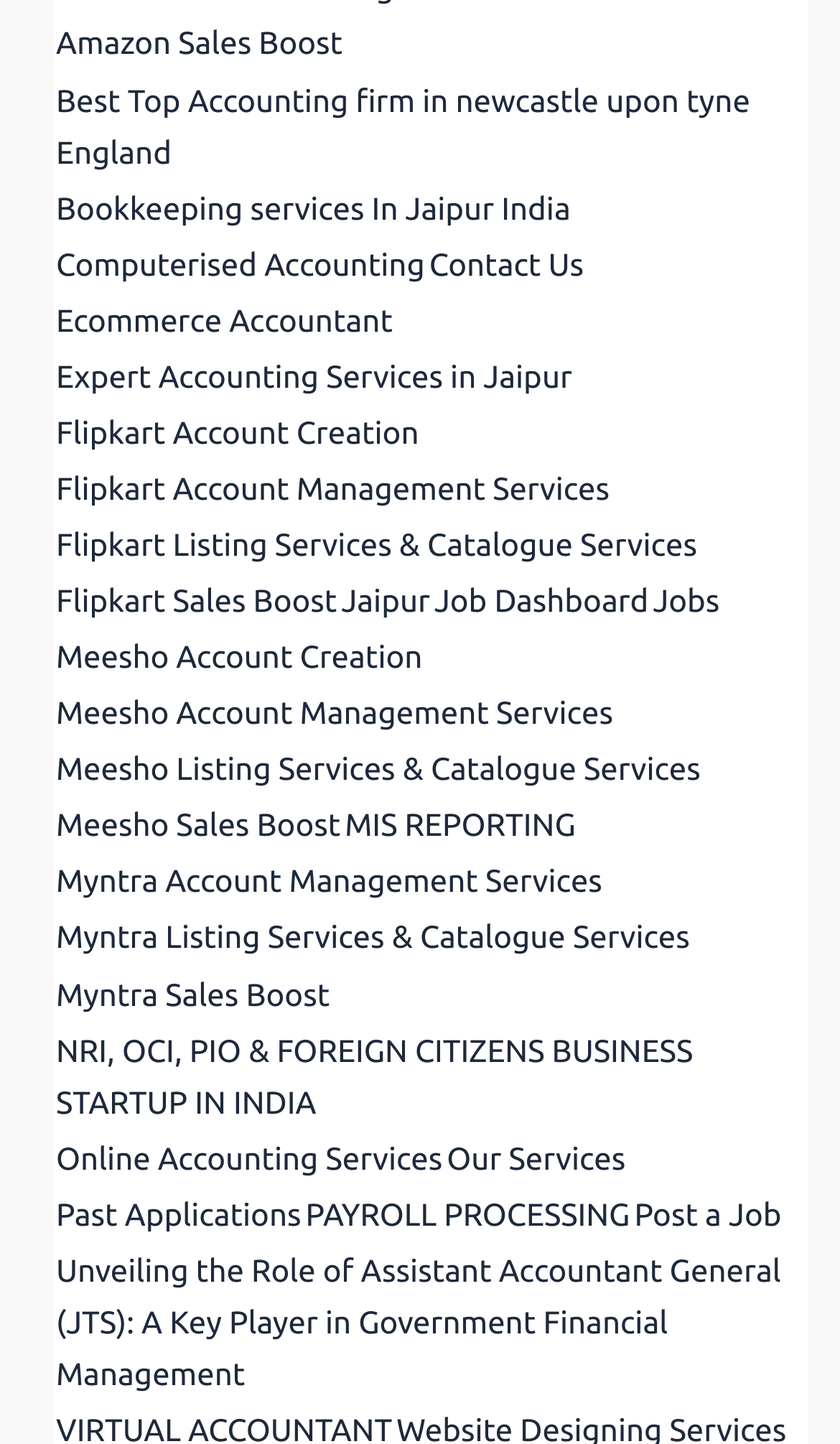Determine the coordinates of the bounding box for the clickable area needed to execute this instruction: "Click on 'Contact Us'".

[0.508, 0.164, 0.698, 0.203]